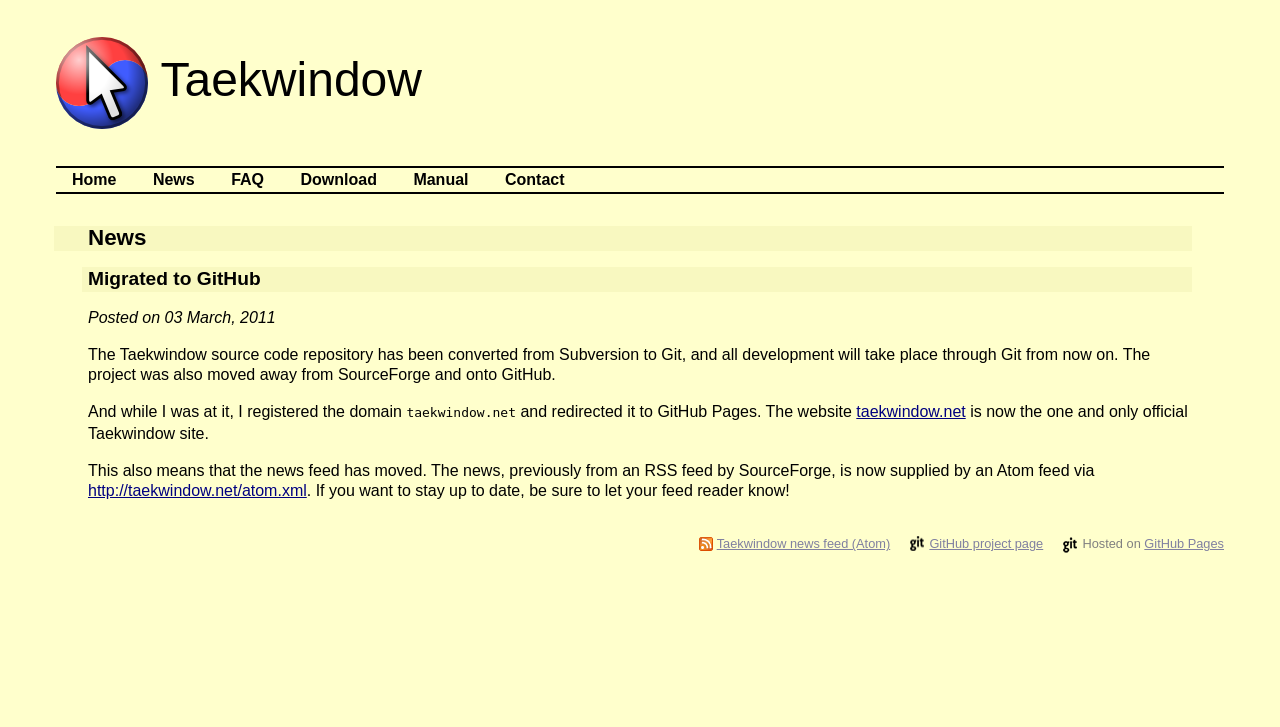Give a one-word or short phrase answer to this question: 
What is the new official website of Taekwindow?

taekwindow.net